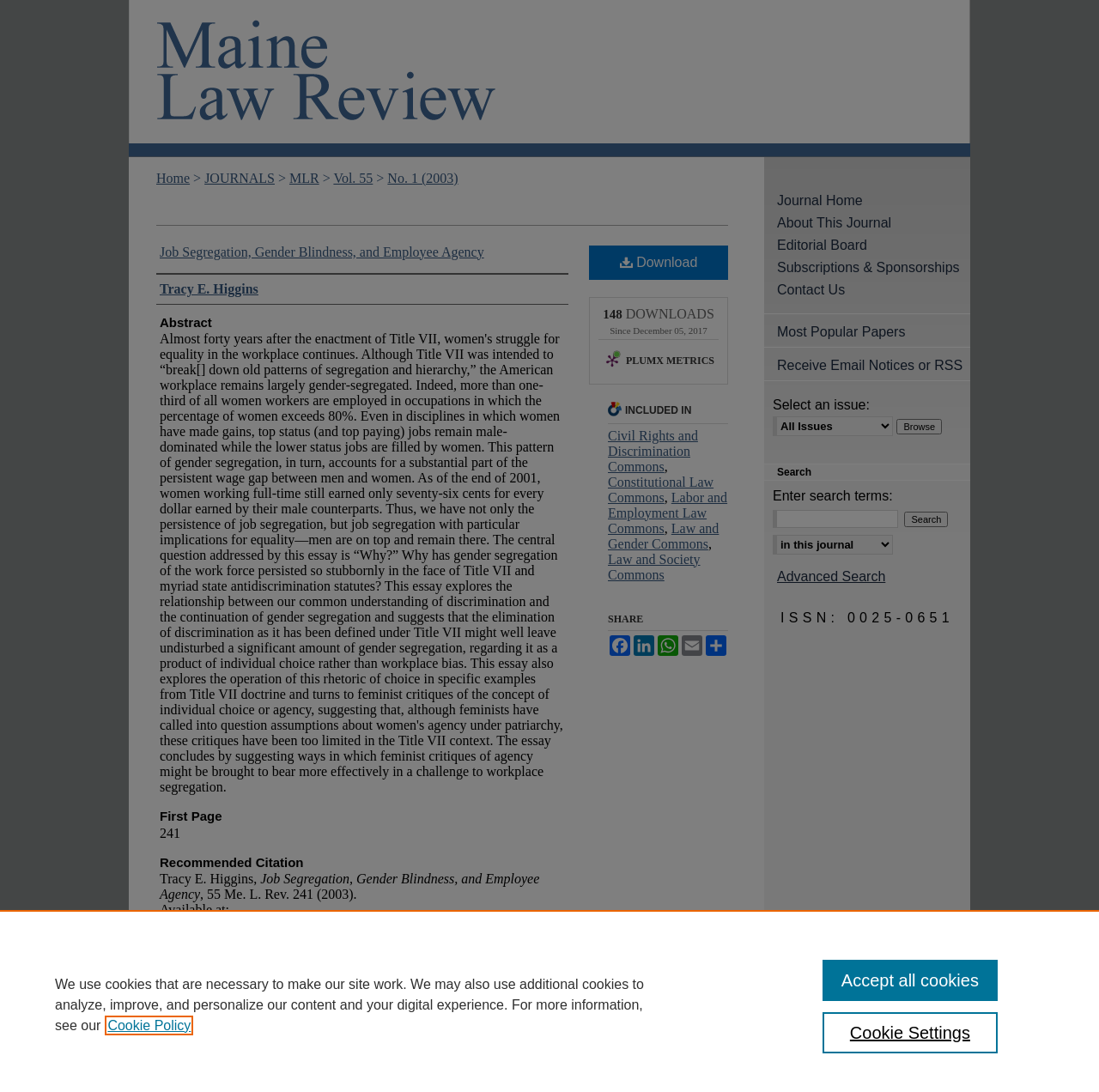Indicate the bounding box coordinates of the element that must be clicked to execute the instruction: "Read the notice of adoption". The coordinates should be given as four float numbers between 0 and 1, i.e., [left, top, right, bottom].

None